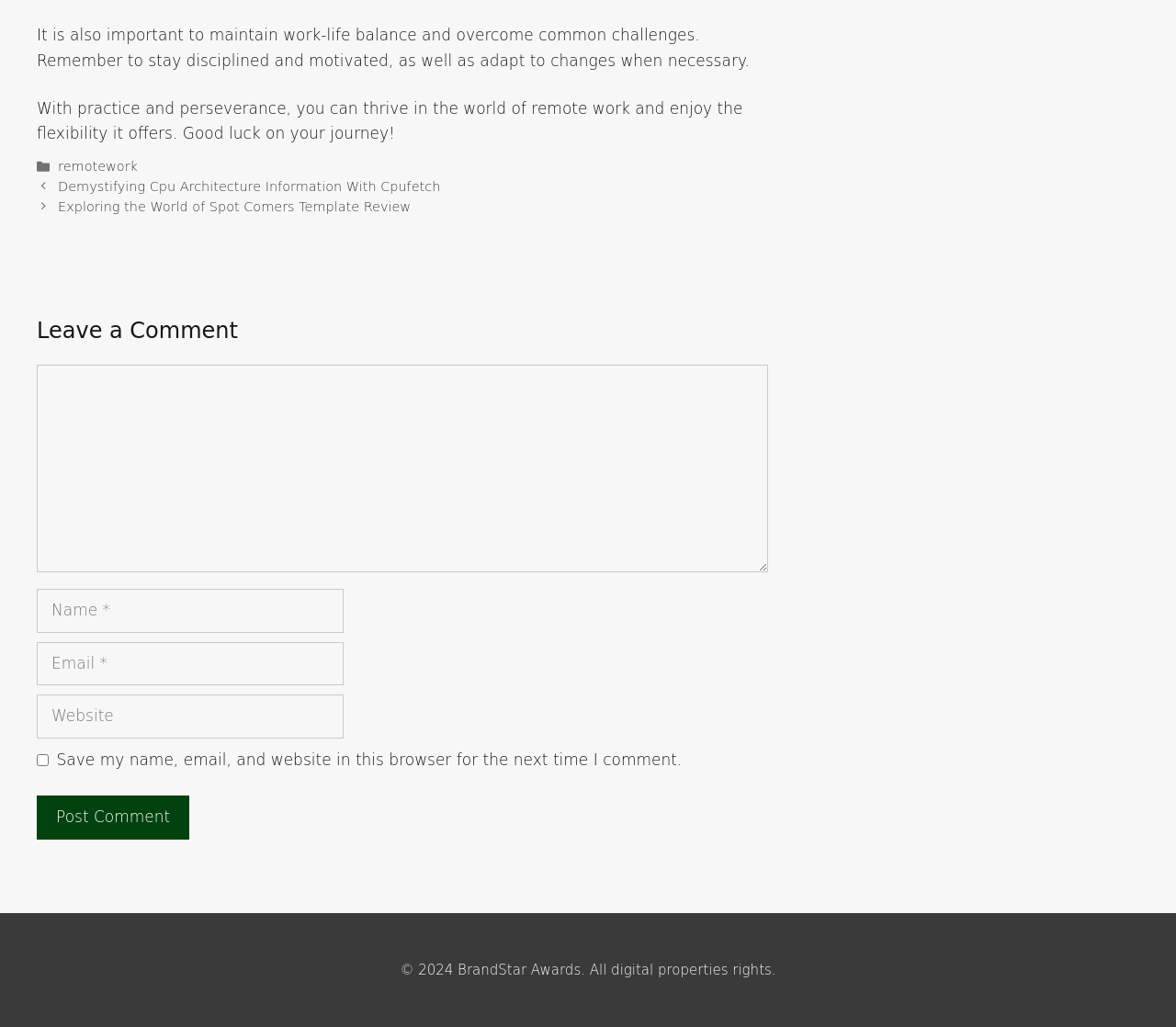What is the purpose of the comment section?
Please give a detailed and elaborate answer to the question.

The comment section is located at the bottom of the webpage, and it contains a textbox to enter a comment, as well as fields to enter name, email, and website. The purpose of this section is to allow users to leave a comment on the webpage.